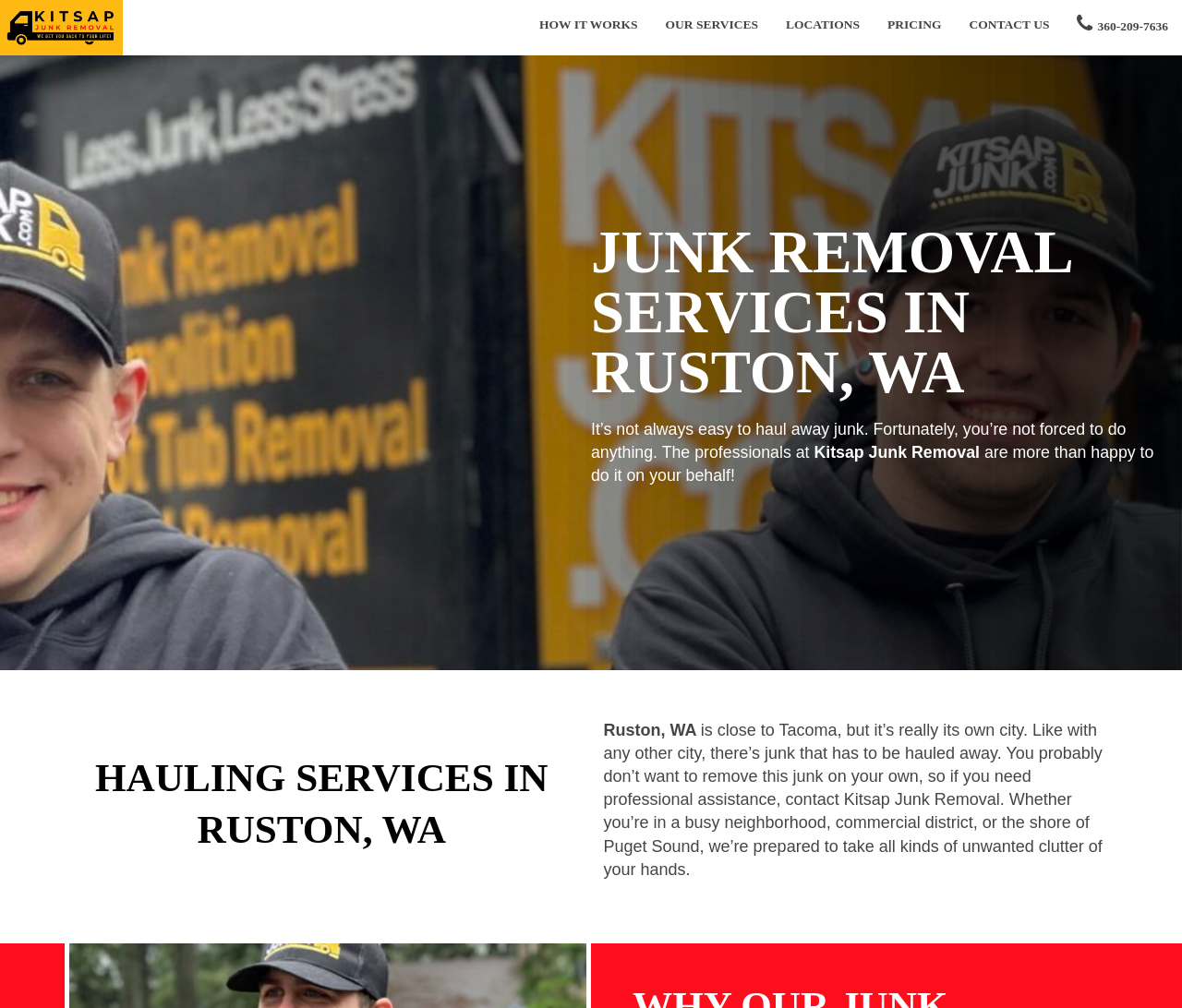Please identify and generate the text content of the webpage's main heading.

JUNK REMOVAL SERVICES IN RUSTON, WA